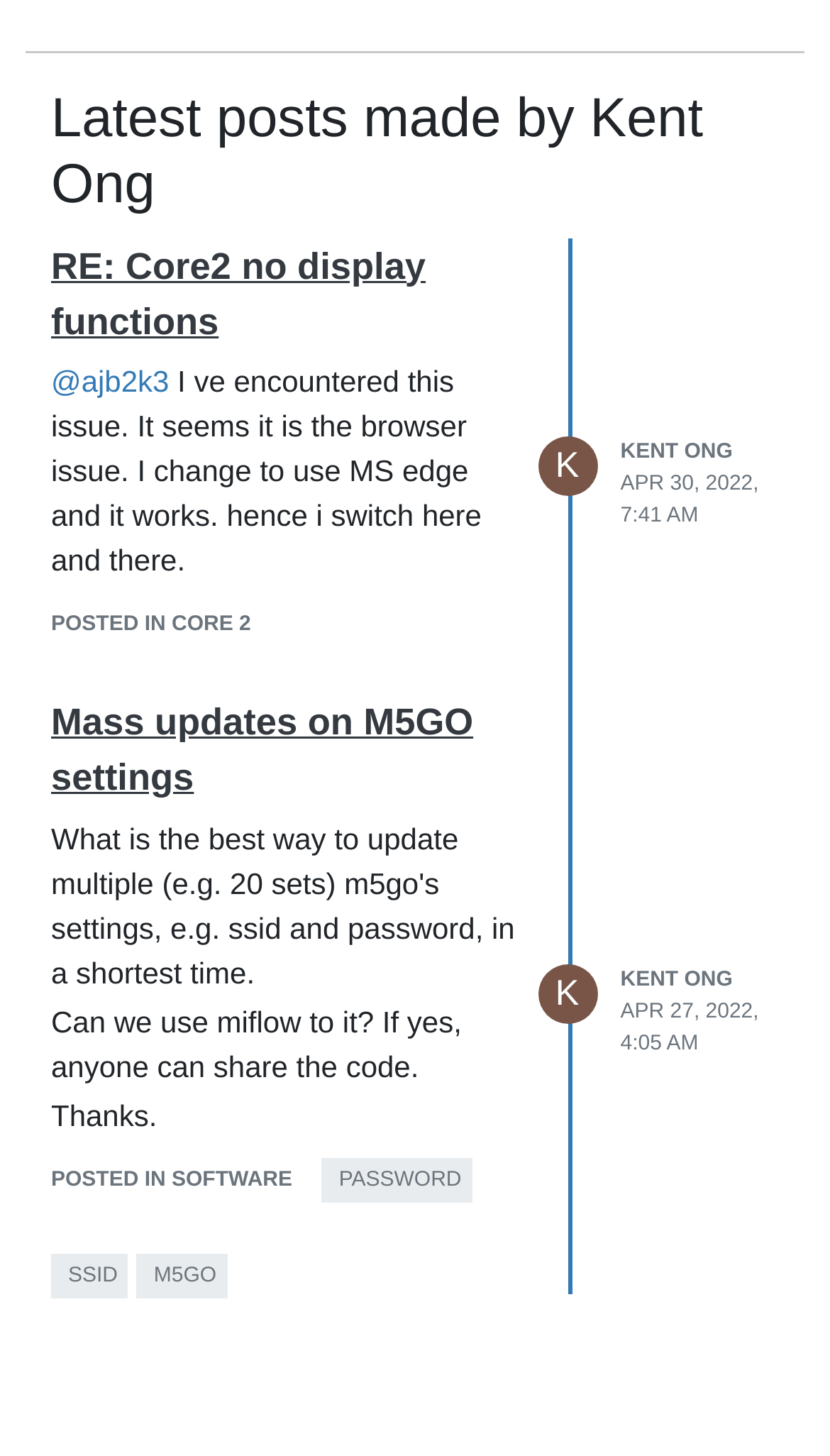Determine the bounding box coordinates of the area to click in order to meet this instruction: "Check post about M5GO".

[0.165, 0.86, 0.274, 0.884]